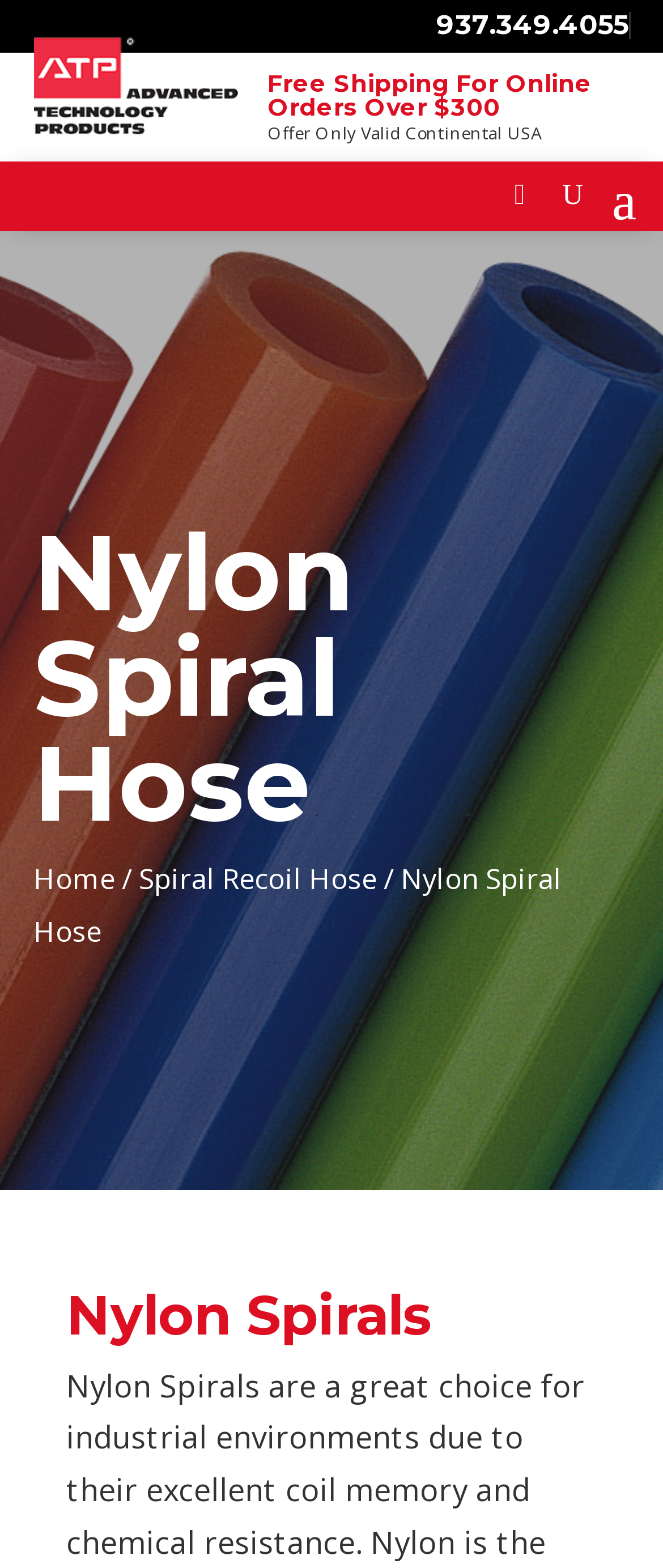Describe all significant elements and features of the webpage.

The webpage is about Nylon Spiral Hose products, with a prominent heading "Nylon Spiral Hose" at the top center of the page. Below this heading, there is a navigation breadcrumb section that displays the path "Home / Spiral Recoil Hose / Nylon Spiral Hose". 

On the top left, there is a link and an image, likely a logo, with a phone number "937.349.4055" displayed above them. 

To the right of the logo, there is a layout table that takes up most of the width of the page. Within this table, there is a heading "Free Shipping For Online Orders Over $300" and a static text "Offer Only Valid Continental USA" below it.

On the top right, there are two icons, a link with a Unicode character and a button labeled "U". 

Further down the page, there is another heading "Nylon Spirals" which is likely a subheading or a section title. 

The meta description suggests that Nylon Spirals are suitable for industrial environments due to their excellent coil memory and chemical resistance, but this information is not explicitly displayed on the webpage.